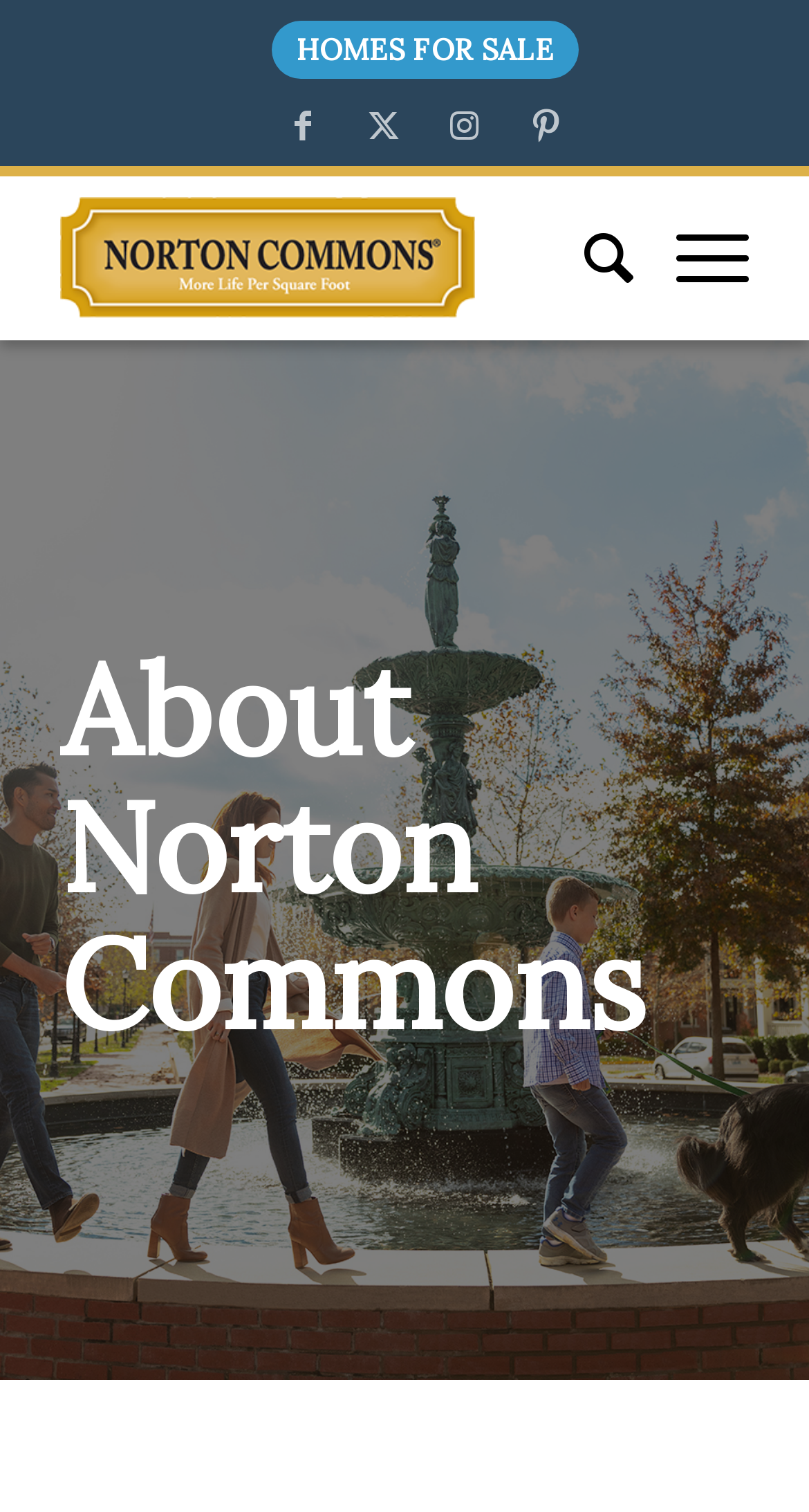Determine the bounding box coordinates for the HTML element described here: "aria-label="Norton Commons"".

[0.075, 0.115, 0.588, 0.225]